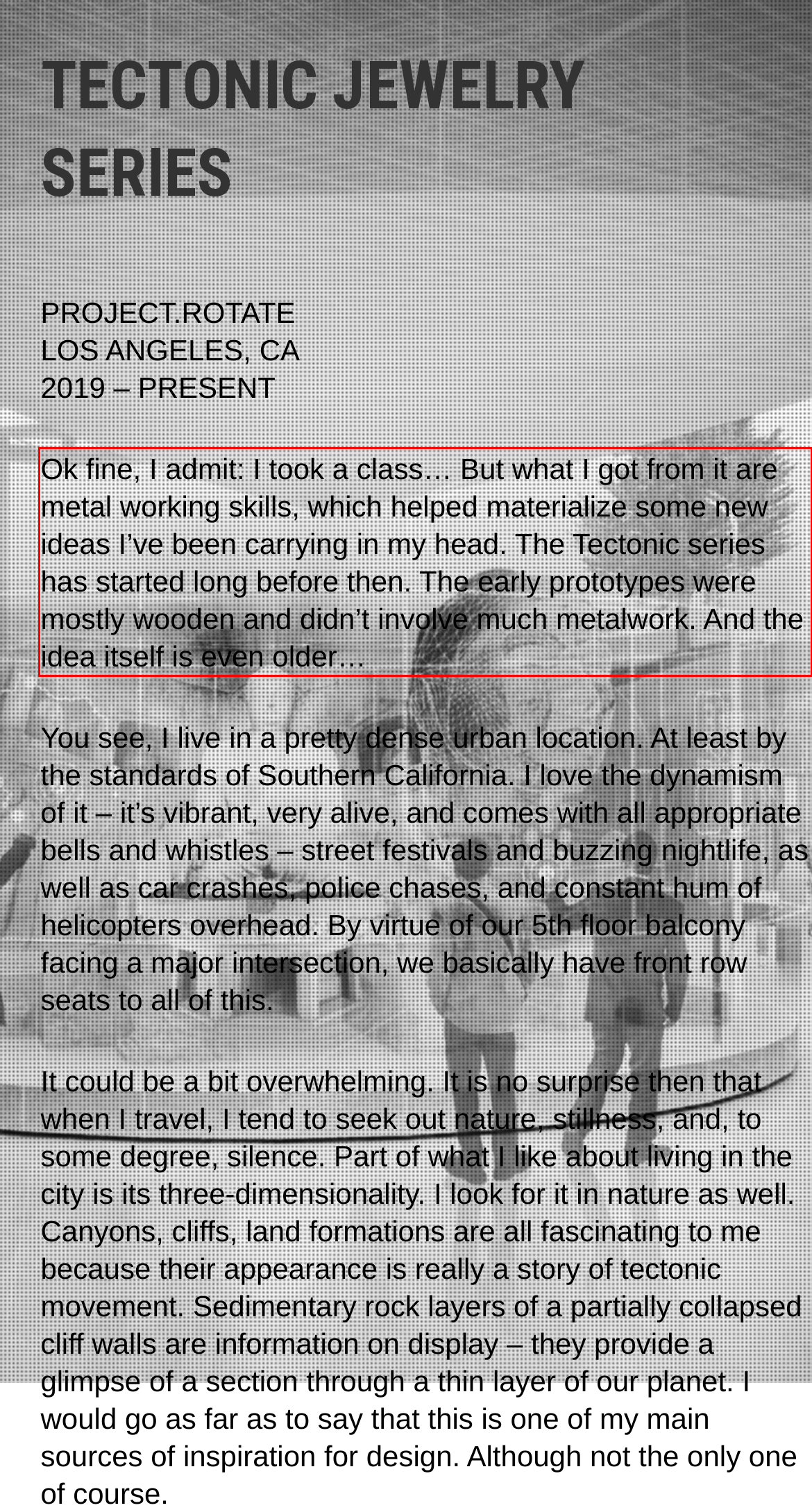You have a screenshot of a webpage, and there is a red bounding box around a UI element. Utilize OCR to extract the text within this red bounding box.

Ok fine, I admit: I took a class… But what I got from it are metal working skills, which helped materialize some new ideas I’ve been carrying in my head. The Tectonic series has started long before then. The early prototypes were mostly wooden and didn’t involve much metalwork. And the idea itself is even older…